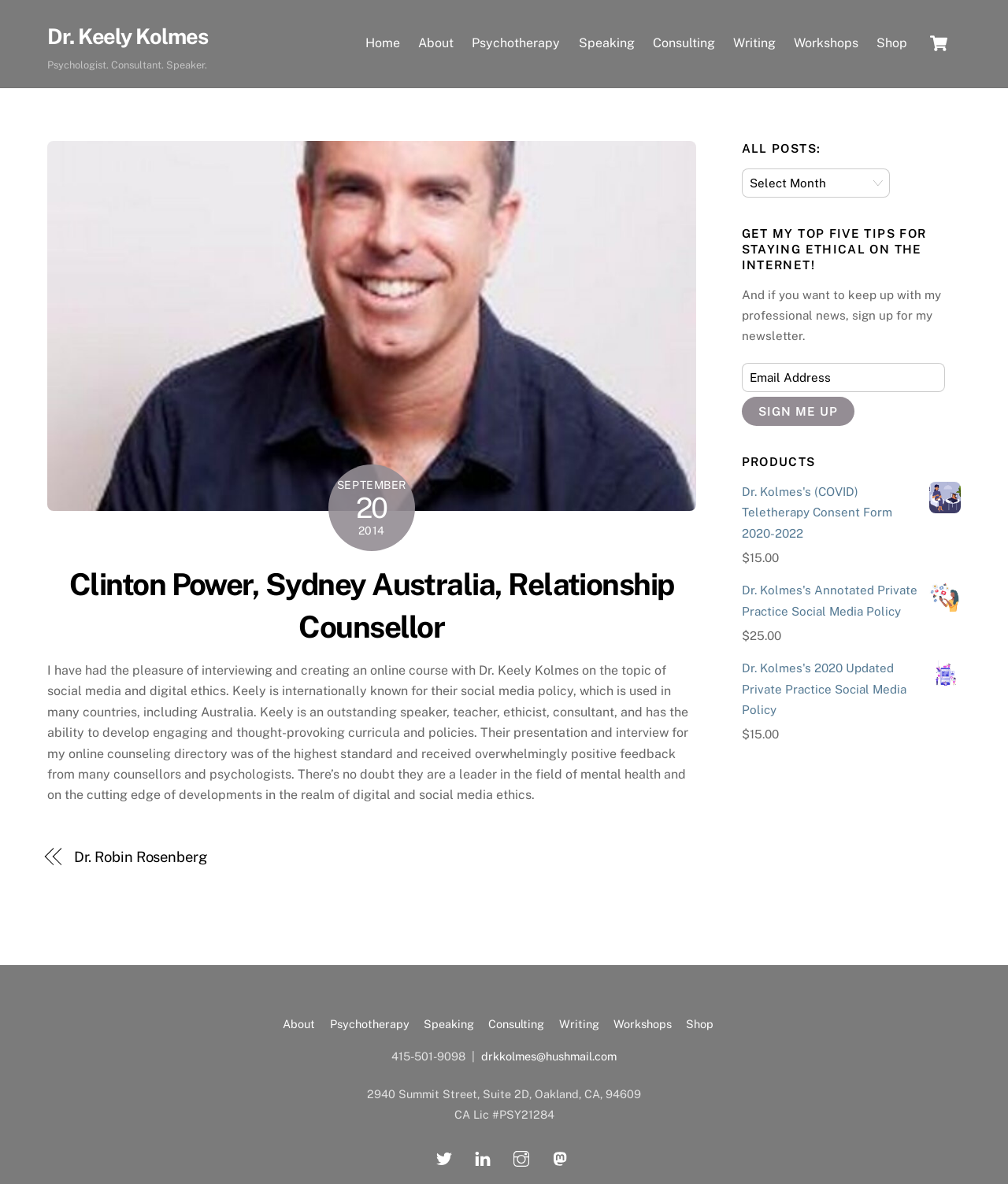Using the webpage screenshot, find the UI element described by Dr. Keely Kolmes. Provide the bounding box coordinates in the format (top-left x, top-left y, bottom-right x, bottom-right y), ensuring all values are floating point numbers between 0 and 1.

[0.047, 0.02, 0.206, 0.041]